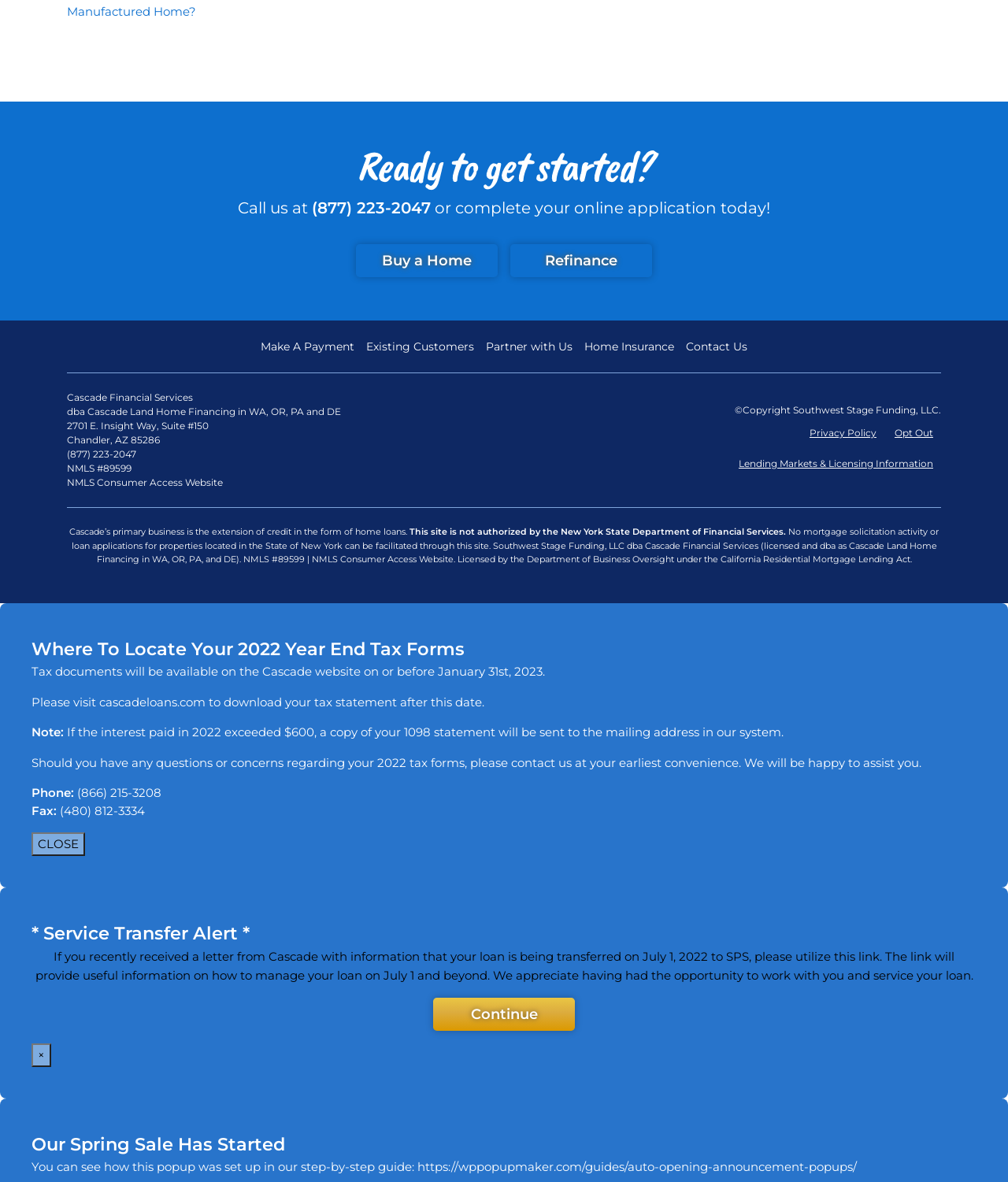Identify the bounding box for the described UI element. Provide the coordinates in (top-left x, top-left y, bottom-right x, bottom-right y) format with values ranging from 0 to 1: Lending Markets & Licensing Information

[0.733, 0.387, 0.926, 0.397]